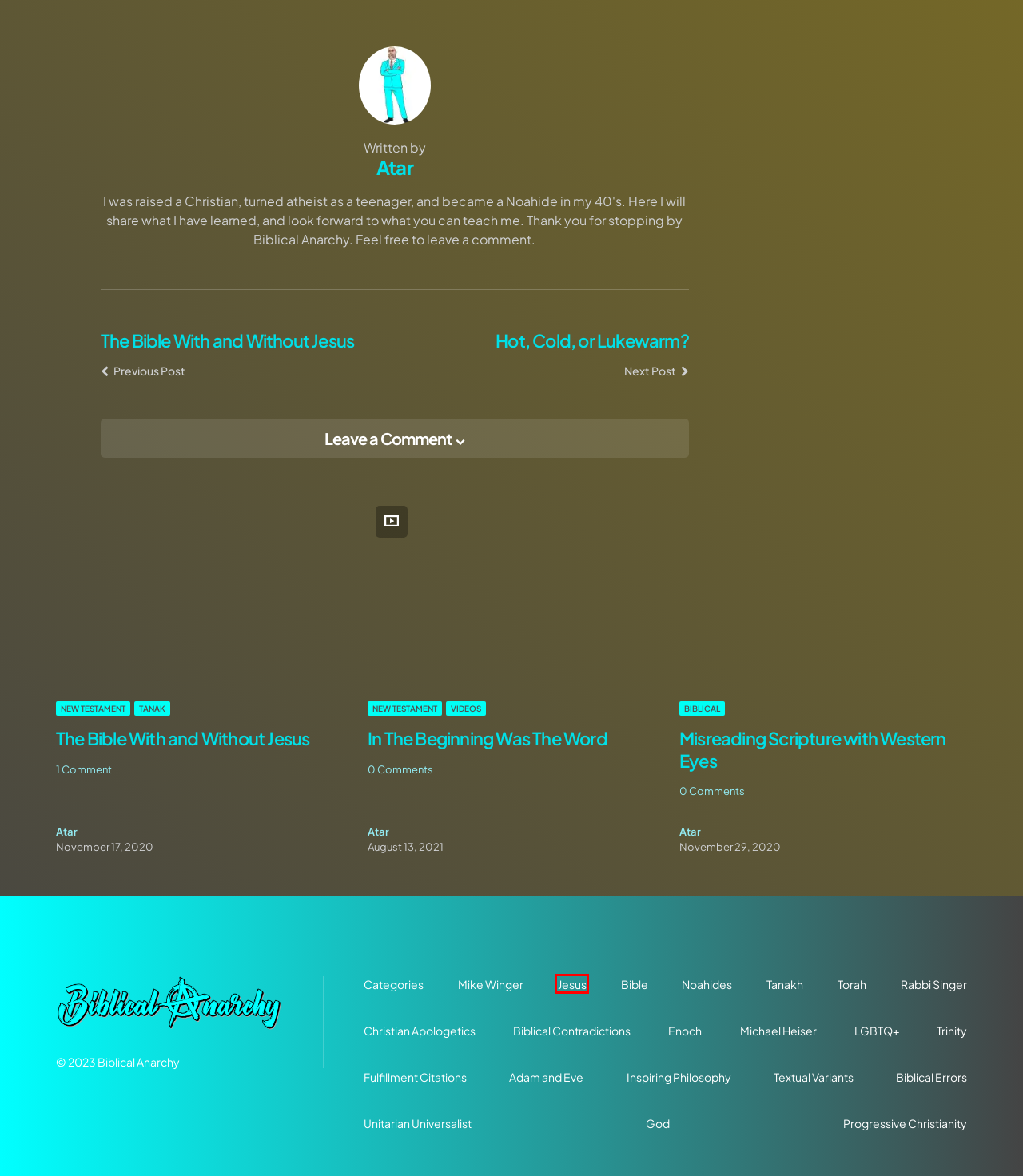You have a screenshot of a webpage where a red bounding box highlights a specific UI element. Identify the description that best matches the resulting webpage after the highlighted element is clicked. The choices are:
A. Adam and Eve Archives - Biblical Anarchy
B. Trinity Archives - Biblical Anarchy
C. In The Beginning Was The Word - Biblical Anarchy
D. Enoch Archives - Biblical Anarchy
E. God Archives - Biblical Anarchy
F. Jesus Archives - Biblical Anarchy
G. Misreading Scripture with Western Eyes - Biblical Anarchy
H. Unitarian Universalist Archives - Biblical Anarchy

F